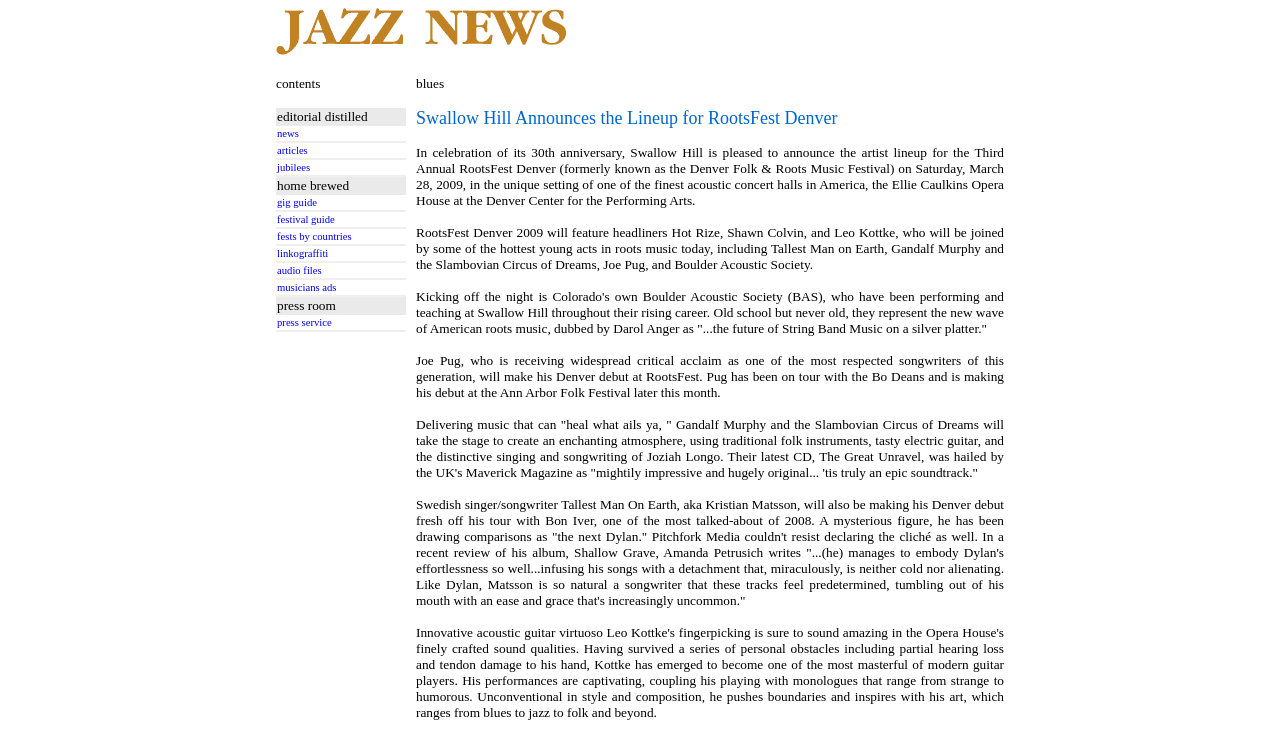Using the webpage screenshot, locate the HTML element that fits the following description and provide its bounding box: "festival guide".

[0.216, 0.291, 0.316, 0.306]